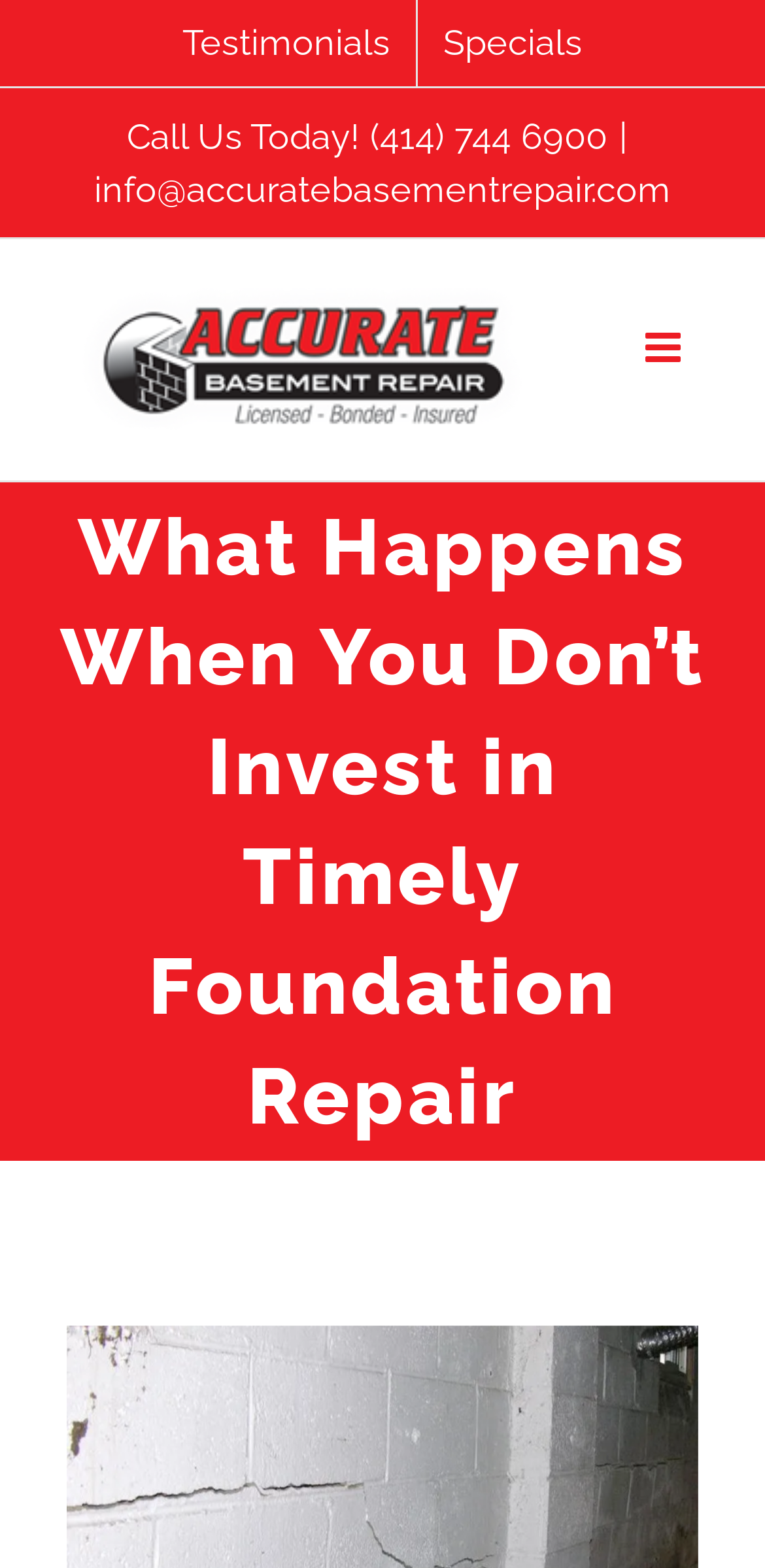What is the logo of the company?
Look at the screenshot and provide an in-depth answer.

I found the logo by looking at the image element with the content 'Accurate Basement Repair Logo' which is located at the top of the page, and it is also a link element.